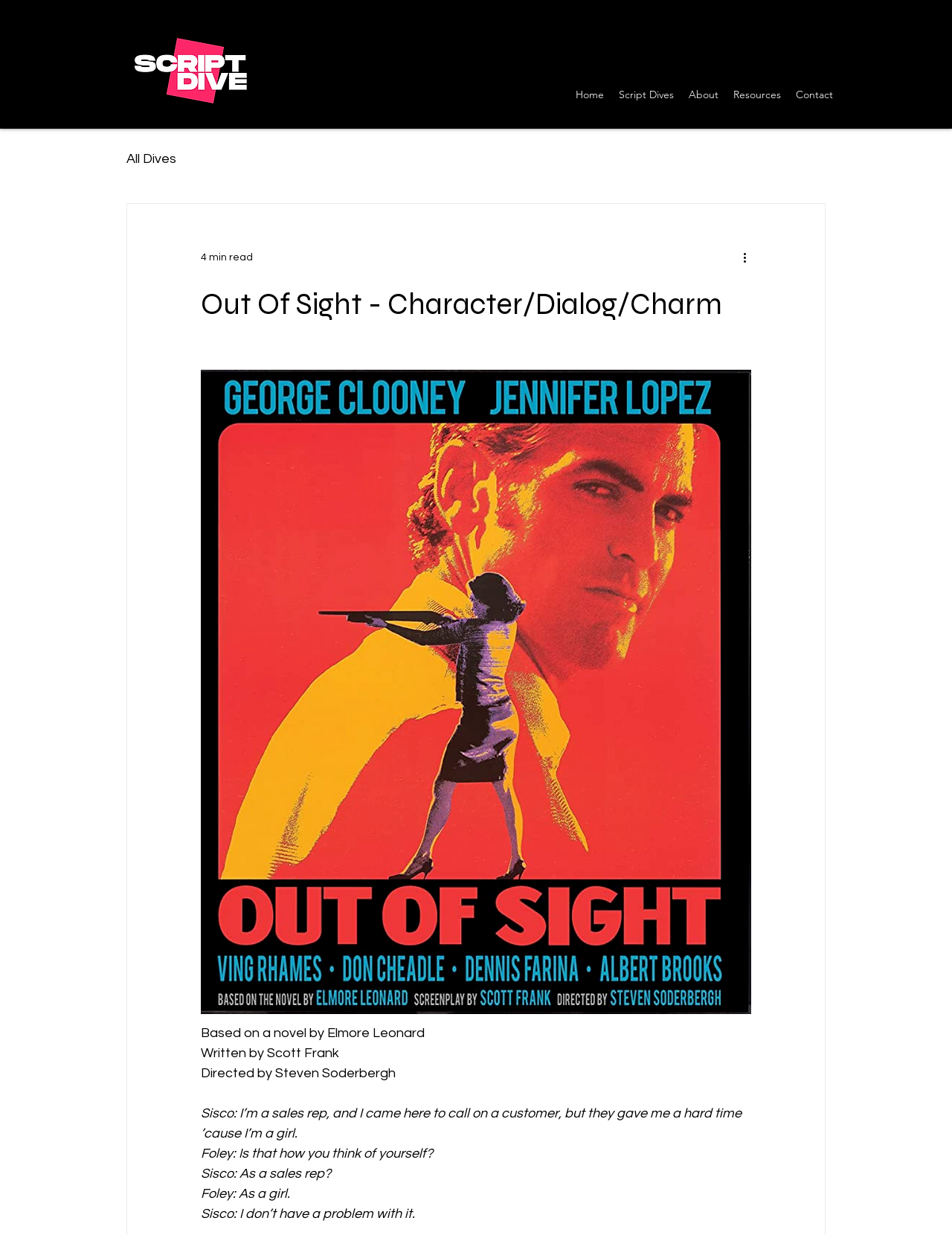Summarize the webpage in an elaborate manner.

This webpage appears to be a script analysis or review page, specifically focused on the movie "Out Of Sight" based on a novel by Elmore Leonard. At the top-left corner, there is a screenshot image with a link to it. 

Below the screenshot, there is a navigation menu labeled "Site" that spans across the top of the page, containing links to "Home", "Script Dives", "About", "Resources", and "Contact". 

On the left side of the page, there is another navigation menu labeled "blog" that contains a link to "All Dives" and a button labeled "More actions" with an accompanying image. 

The main content of the page is a script analysis or review, headed by the title "Out Of Sight - Character/Dialog/Charm". Below the title, there are several lines of text that appear to be a dialogue between characters Sisco and Foley, discussing Sisco's identity as a sales rep and a girl. The text is divided into separate blocks, each attributed to a specific character. 

Above the dialogue, there are three lines of text that provide context for the script, stating that it is based on a novel by Elmore Leonard, written by Scott Frank, and directed by Steven Soderbergh.